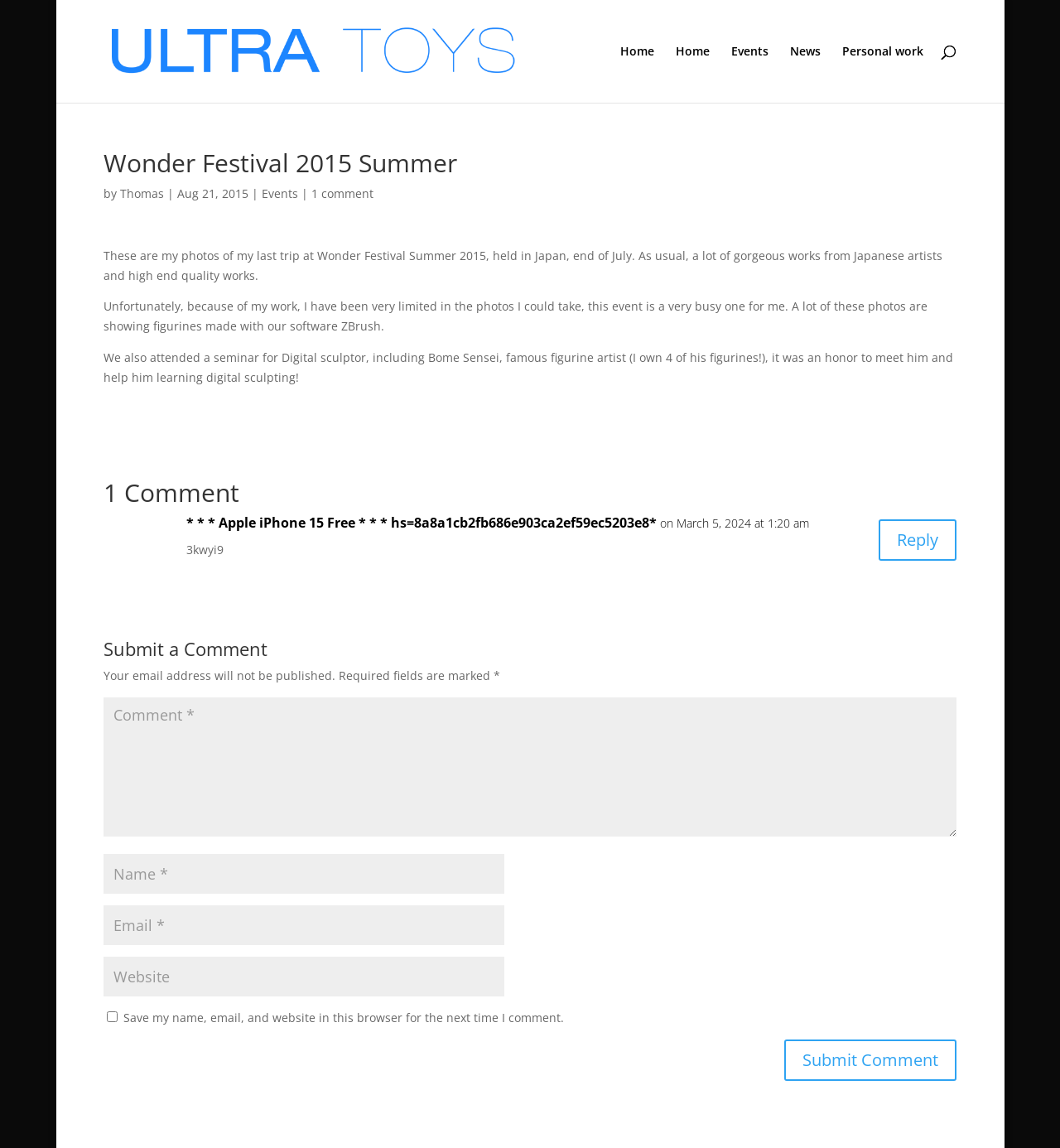What is the software mentioned in the article?
Based on the image, give a one-word or short phrase answer.

ZBrush